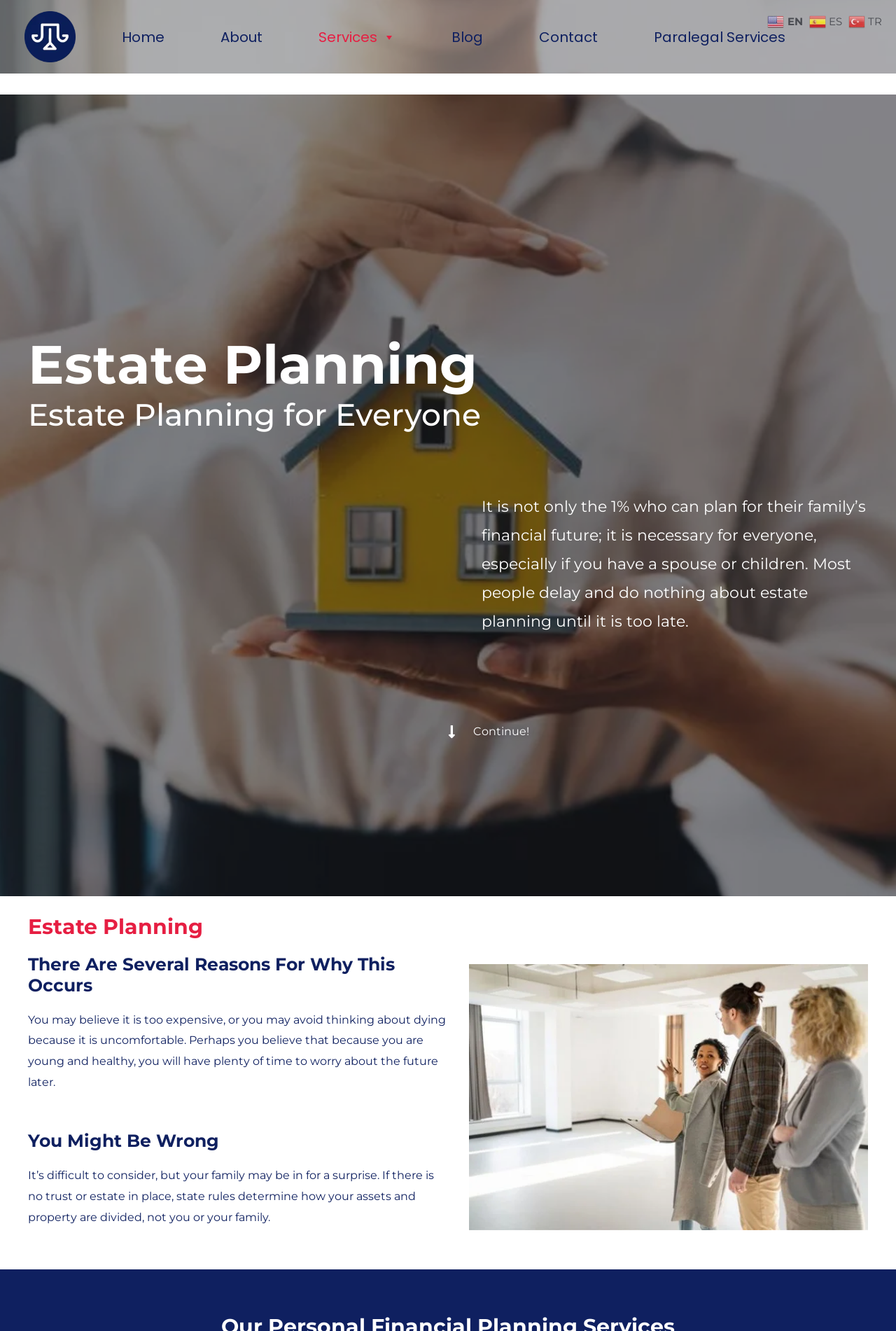Generate a comprehensive caption for the webpage you are viewing.

This webpage is about estate planning, with a focus on the importance of planning for one's family's financial future. At the top, there is a navigation menu with links to different sections of the website, including "Home", "About", "Services", "Blog", "Contact", and "Paralegal Services". 

Below the navigation menu, there is a heading that reads "Estate Planning" followed by a subheading "Estate Planning for Everyone". A paragraph of text explains that estate planning is not just for the wealthy, but necessary for everyone, especially those with a spouse or children. 

Further down, there is a call-to-action link "Continue!" that encourages users to learn more. The webpage then delves deeper into the reasons why people may delay estate planning, such as cost concerns or discomfort with the topic of death. 

The webpage also highlights the potential consequences of not having a trust or estate in place, including the state determining how assets and property are divided. There is an image related to financial estate planning in the US towards the bottom of the page. 

In the top-right corner, there are links to switch the language of the webpage to English, Spanish, or Turkish, each accompanied by a small flag icon.